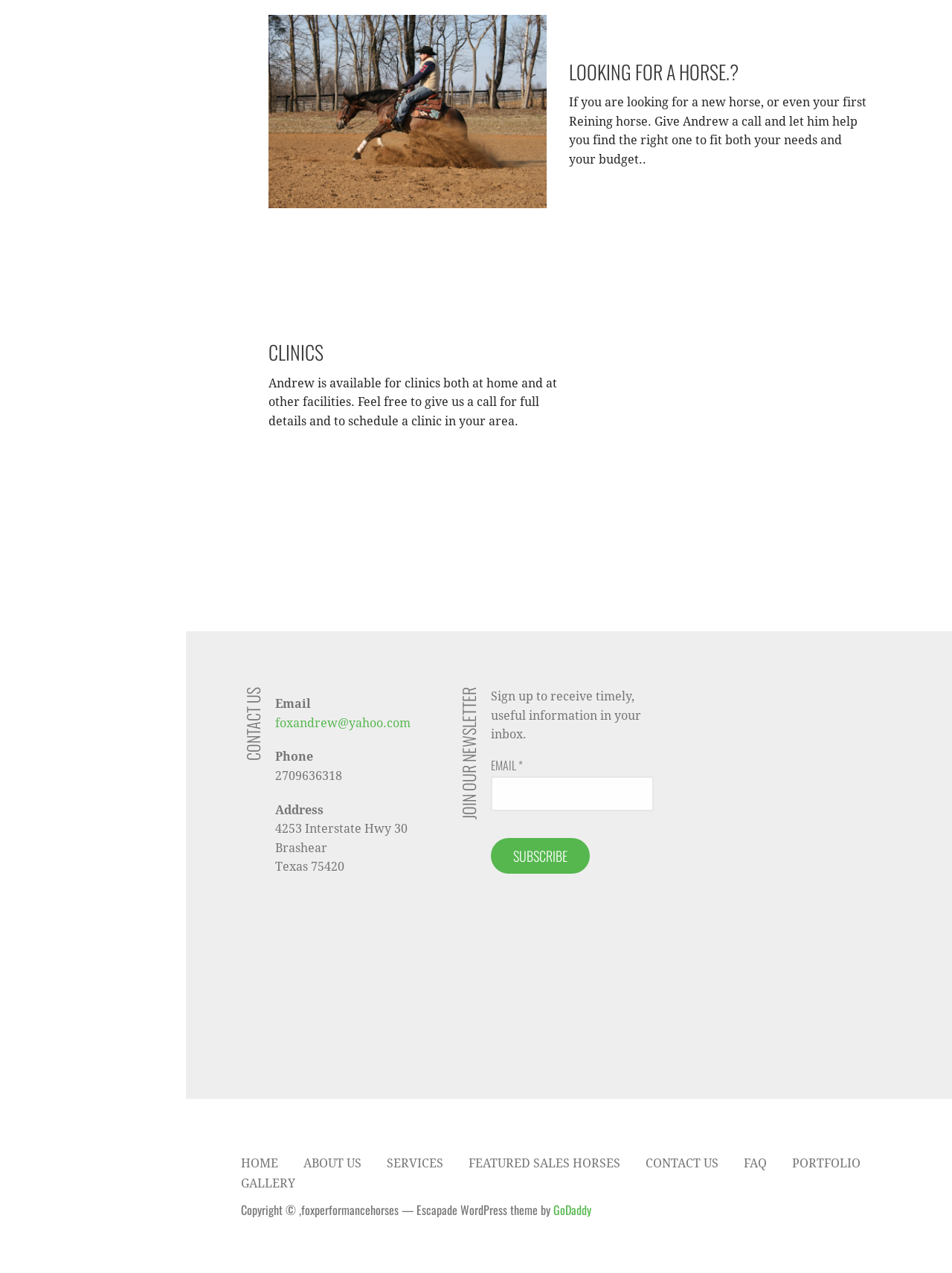What is the purpose of the clinics offered by the horse trainer?
Provide a detailed and well-explained answer to the question.

The purpose of the clinics offered by the horse trainer can be inferred from the text 'Andrew is available for clinics both at home and at other facilities. Feel free to give us a call for full details and to schedule a clinic in your area.' in the second LayoutTable, which suggests that the clinics are meant to help people find the right horse.